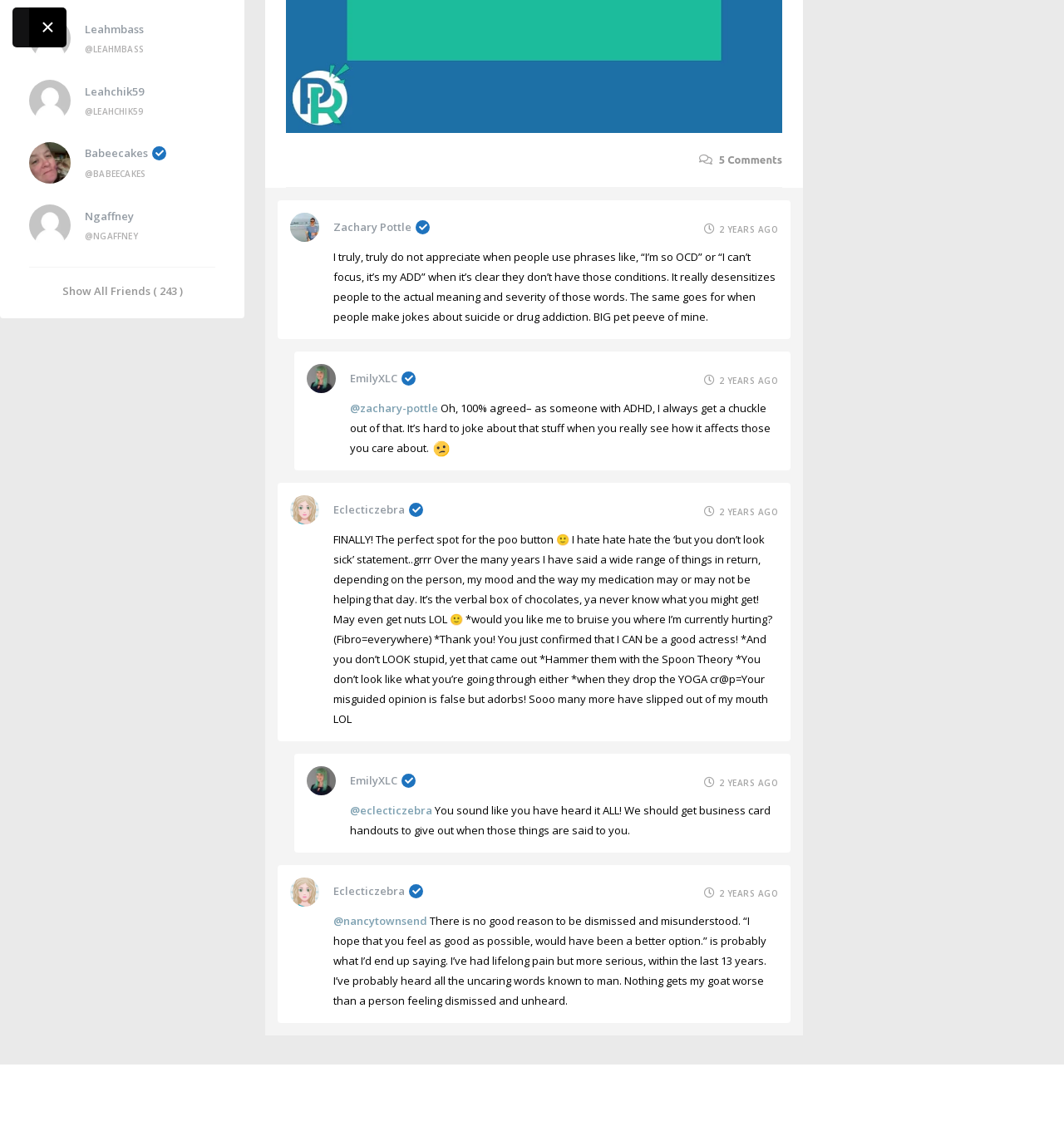Please determine the bounding box coordinates of the clickable area required to carry out the following instruction: "Read comment from EmilyXLC". The coordinates must be four float numbers between 0 and 1, represented as [left, top, right, bottom].

[0.289, 0.321, 0.325, 0.346]